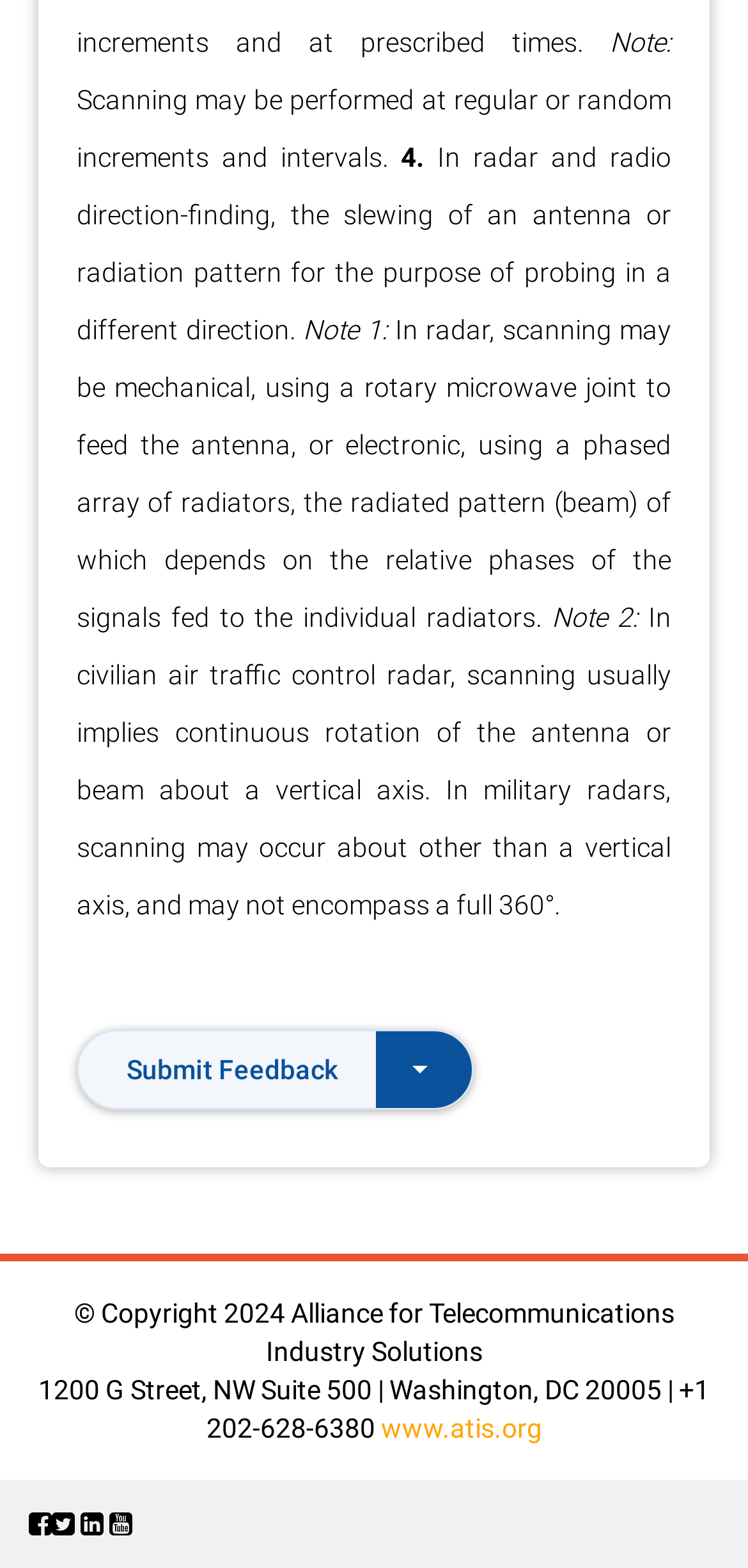Using the elements shown in the image, answer the question comprehensively: What is the copyright year of the webpage?

The copyright year of the webpage is mentioned at the bottom of the page as '© Copyright 2024 Alliance for Telecommunications Industry Solutions'.